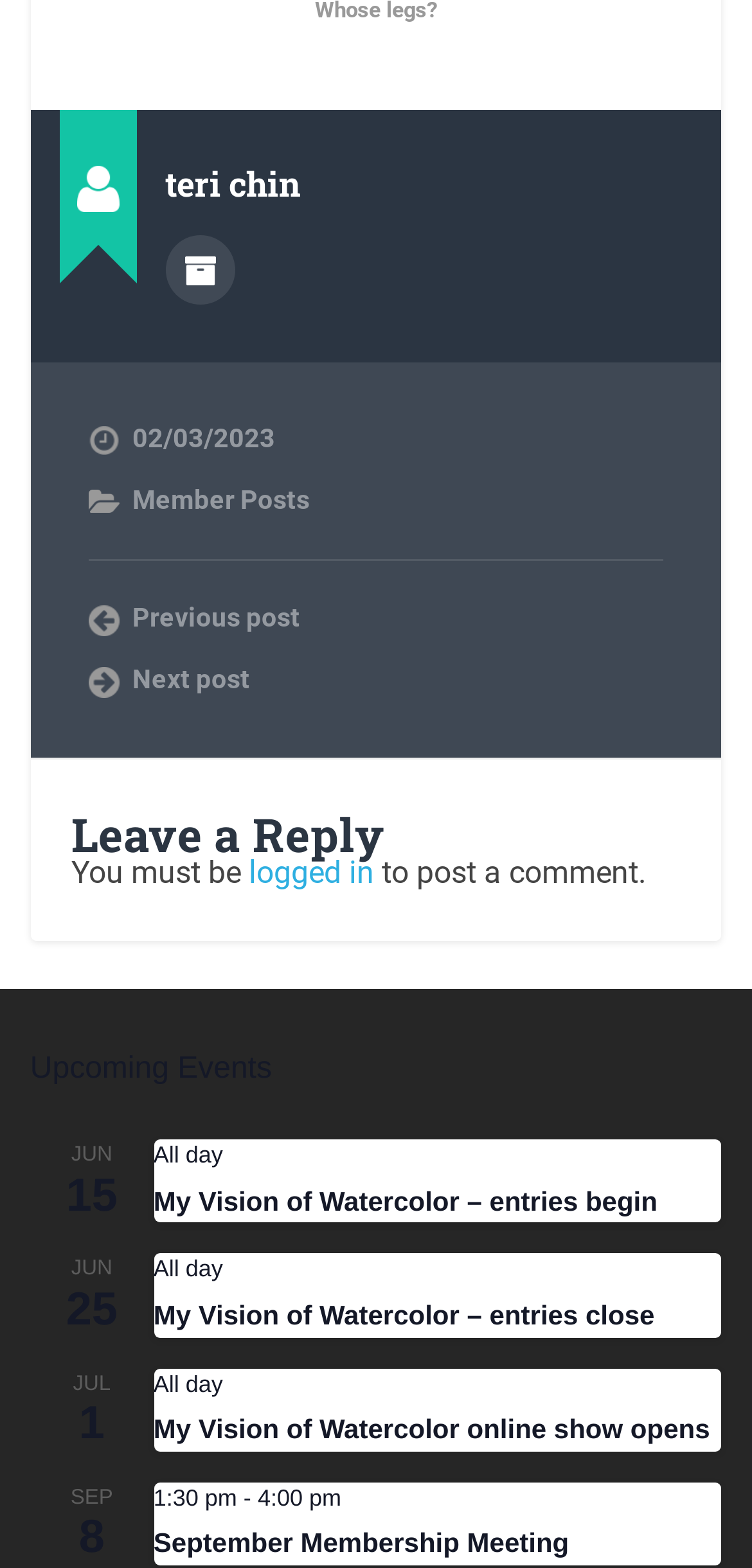Kindly provide the bounding box coordinates of the section you need to click on to fulfill the given instruction: "Check September membership meeting details".

[0.204, 0.945, 0.96, 0.998]